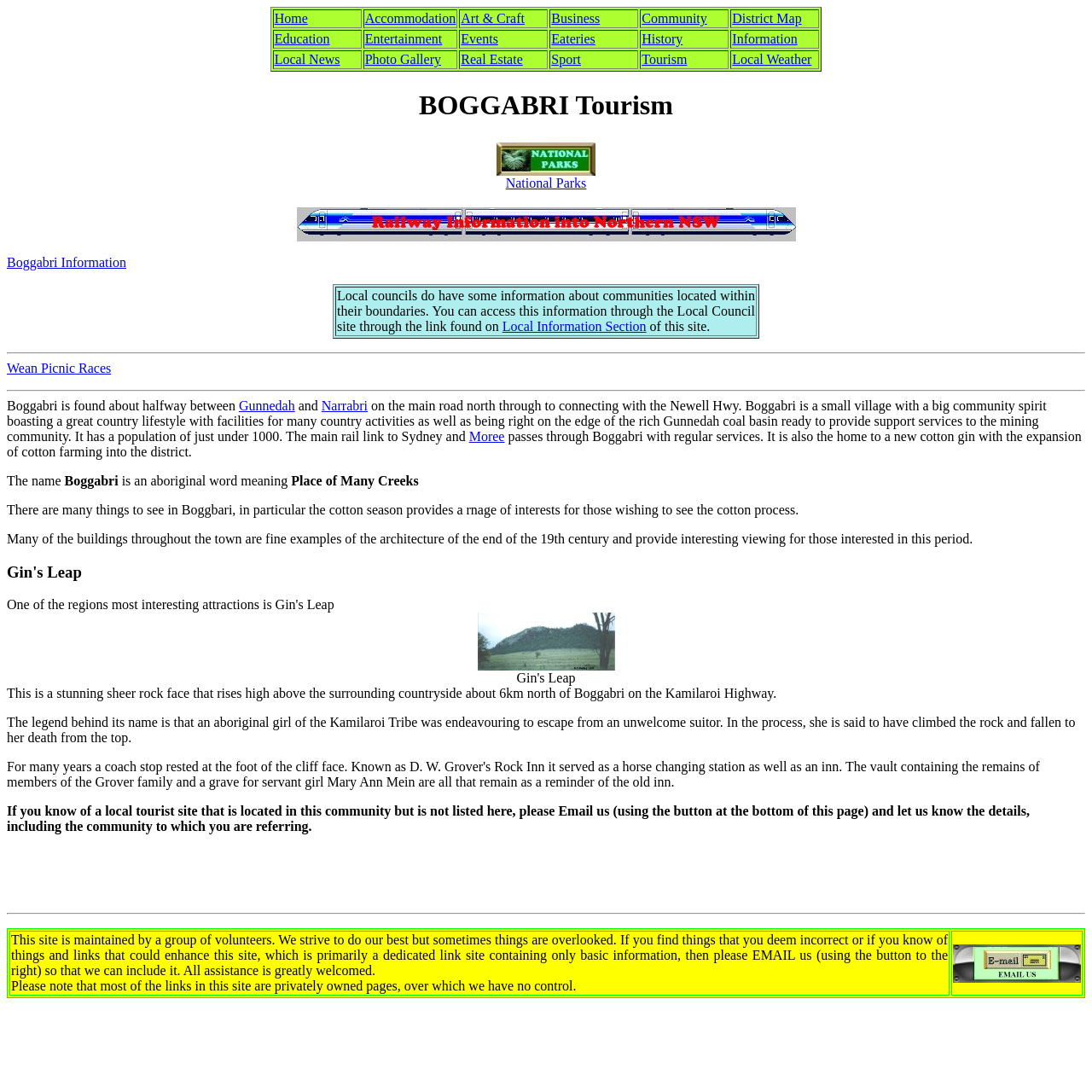What is the population of Boggabri?
From the image, provide a succinct answer in one word or a short phrase.

just under 1000